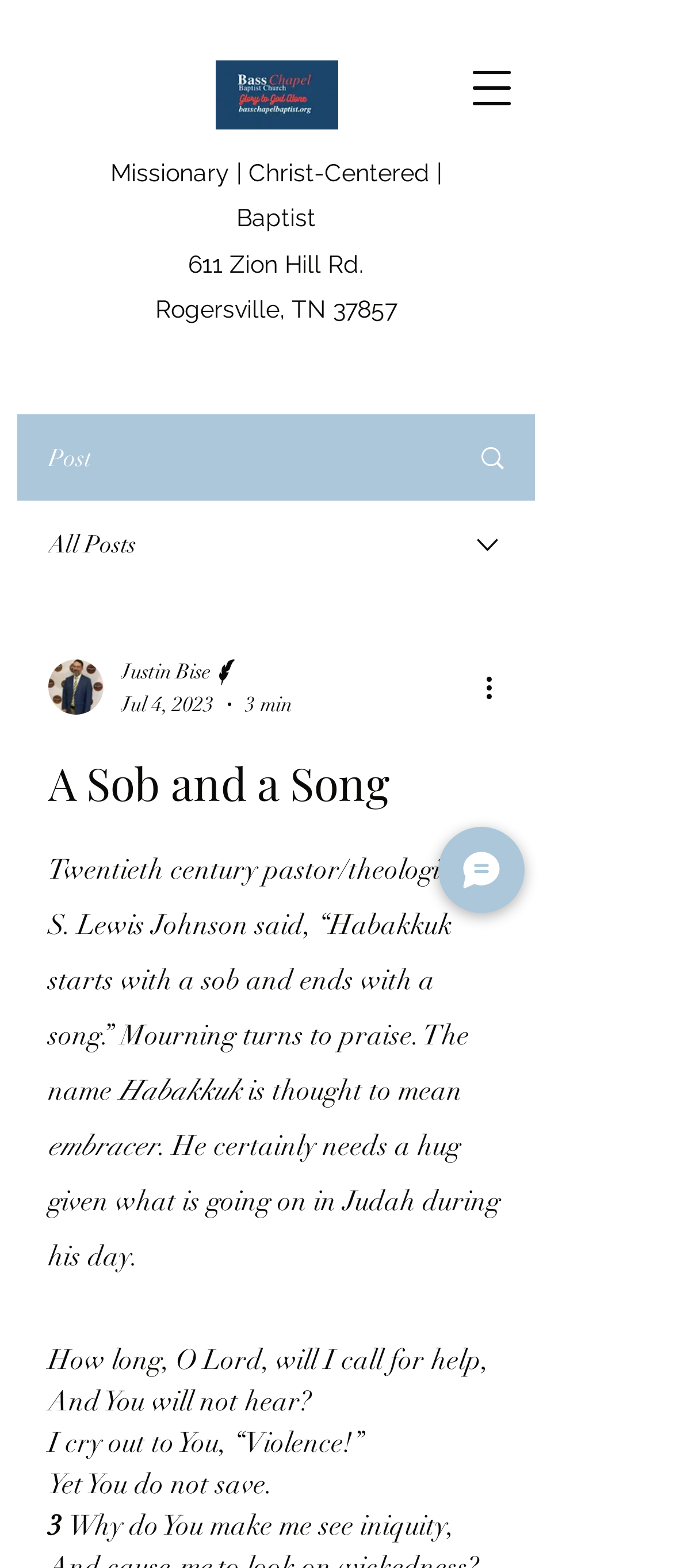Deliver a detailed narrative of the webpage's visual and textual elements.

This webpage appears to be a blog post or article about the book of Habakkuk in the Bible. At the top of the page, there is a navigation menu button on the right side, and a link to an image "Bass 16x9.jpg" on the left side. Below this, there is a header section with three lines of text: "Missionary | Christ-Centered | Baptist", "611 Zion Hill Rd.", and "Rogersville, TN 37857".

On the left side of the page, there is a section with a heading "Post" and a link to "All Posts". Below this, there is a combobox with a dropdown menu that contains links to the writer's picture, the writer's name "Justin Bise", and the date and time of the post "Jul 4, 2023" and "3 min".

The main content of the page is a blog post titled "A Sob and a Song". The post starts with a quote from S. Lewis Johnson about Habakkuk, and then discusses the meaning of the name Habakkuk and the context of the book. The text is divided into several paragraphs, with some verses from Habakkuk quoted in the text.

On the right side of the page, there is a button "Chat" with an image next to it. At the bottom of the page, there are no other notable elements.